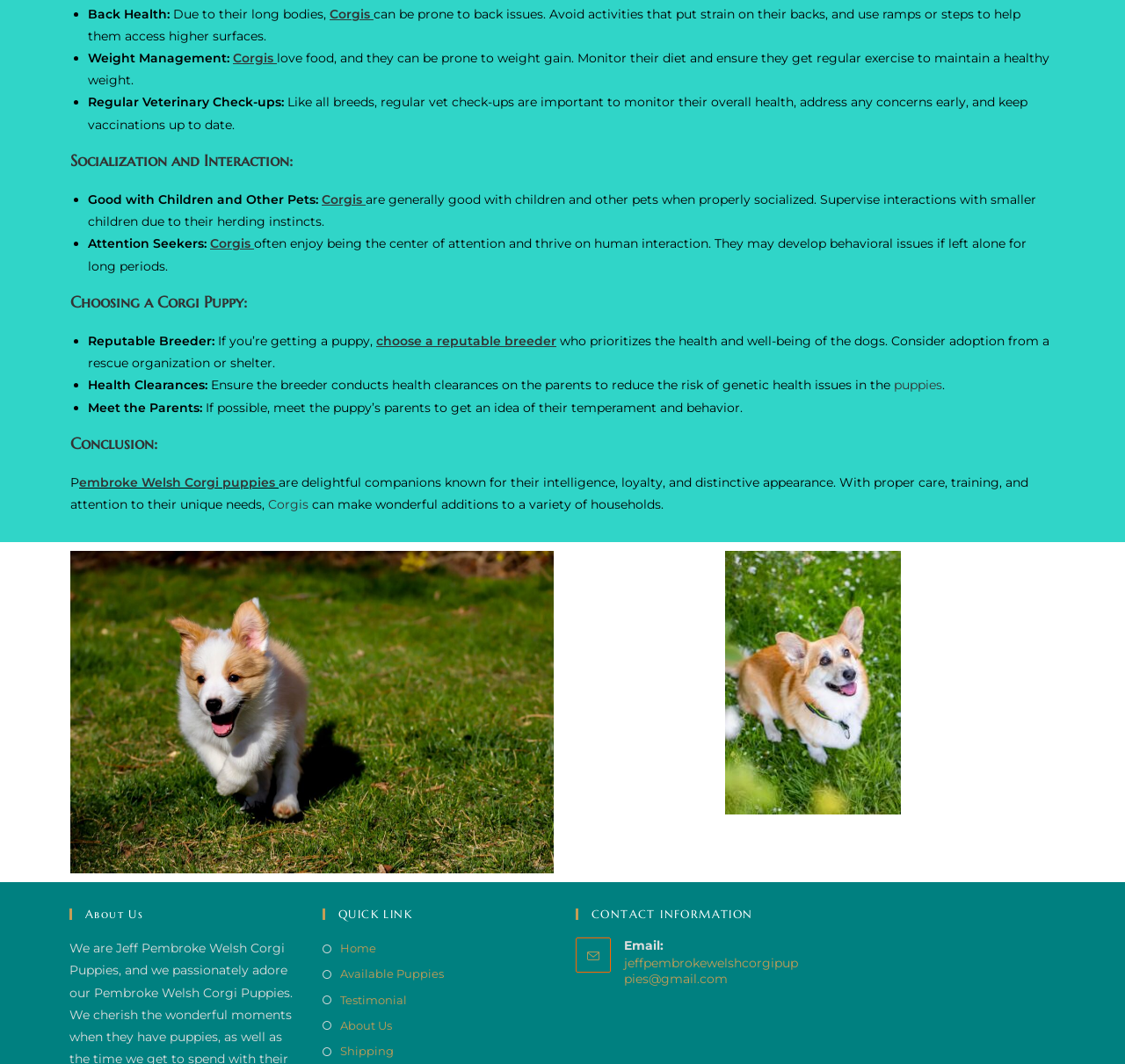Please locate the clickable area by providing the bounding box coordinates to follow this instruction: "Contact us via email".

[0.555, 0.897, 0.709, 0.927]